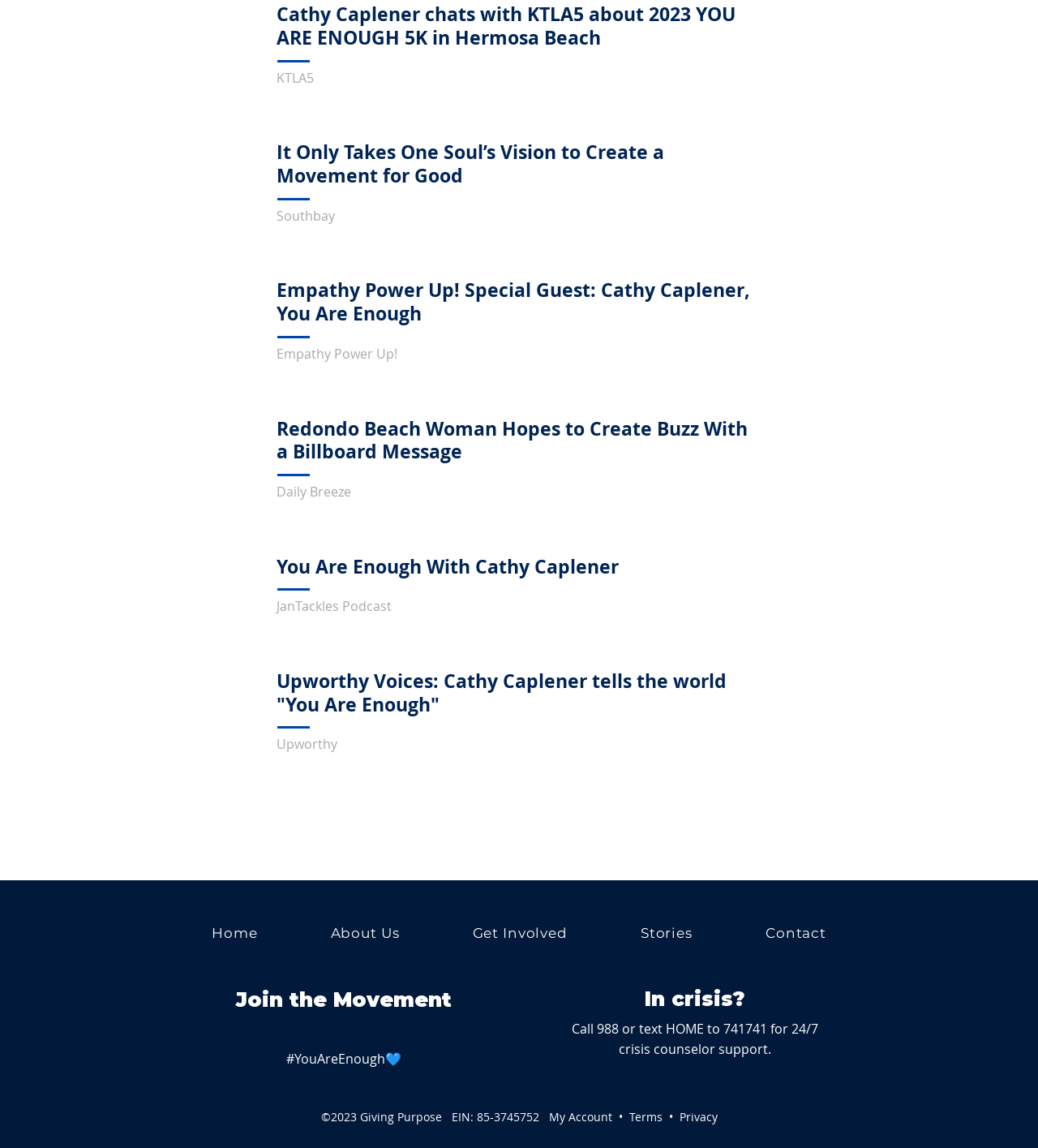Please find the bounding box coordinates of the element that must be clicked to perform the given instruction: "Visit the Home page". The coordinates should be four float numbers from 0 to 1, i.e., [left, top, right, bottom].

[0.172, 0.799, 0.28, 0.827]